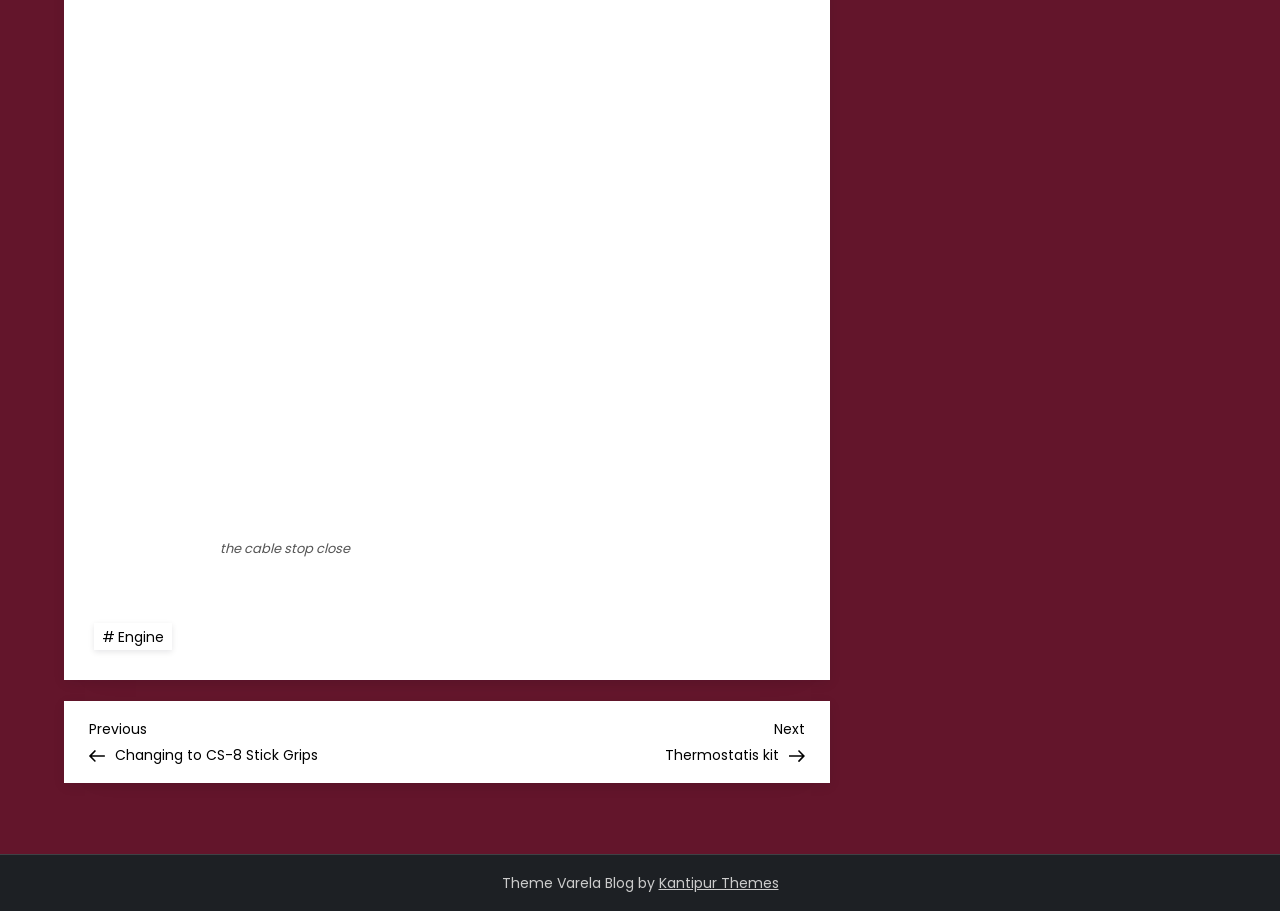Identify the bounding box of the UI element described as follows: "Kantipur Themes". Provide the coordinates as four float numbers in the range of 0 to 1 [left, top, right, bottom].

[0.514, 0.958, 0.608, 0.98]